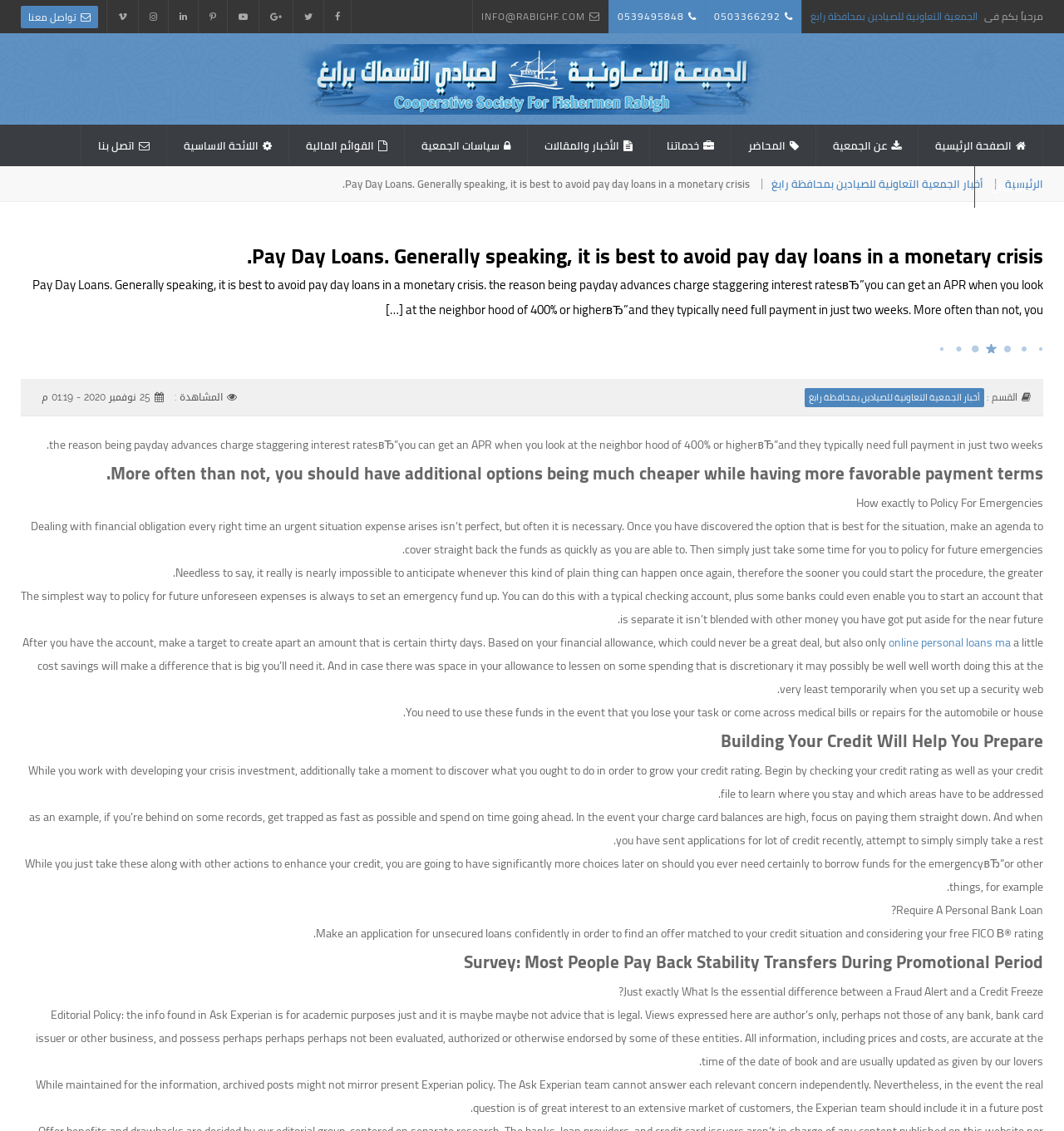Locate the bounding box of the UI element with the following description: "online personal loans ma".

[0.835, 0.558, 0.95, 0.577]